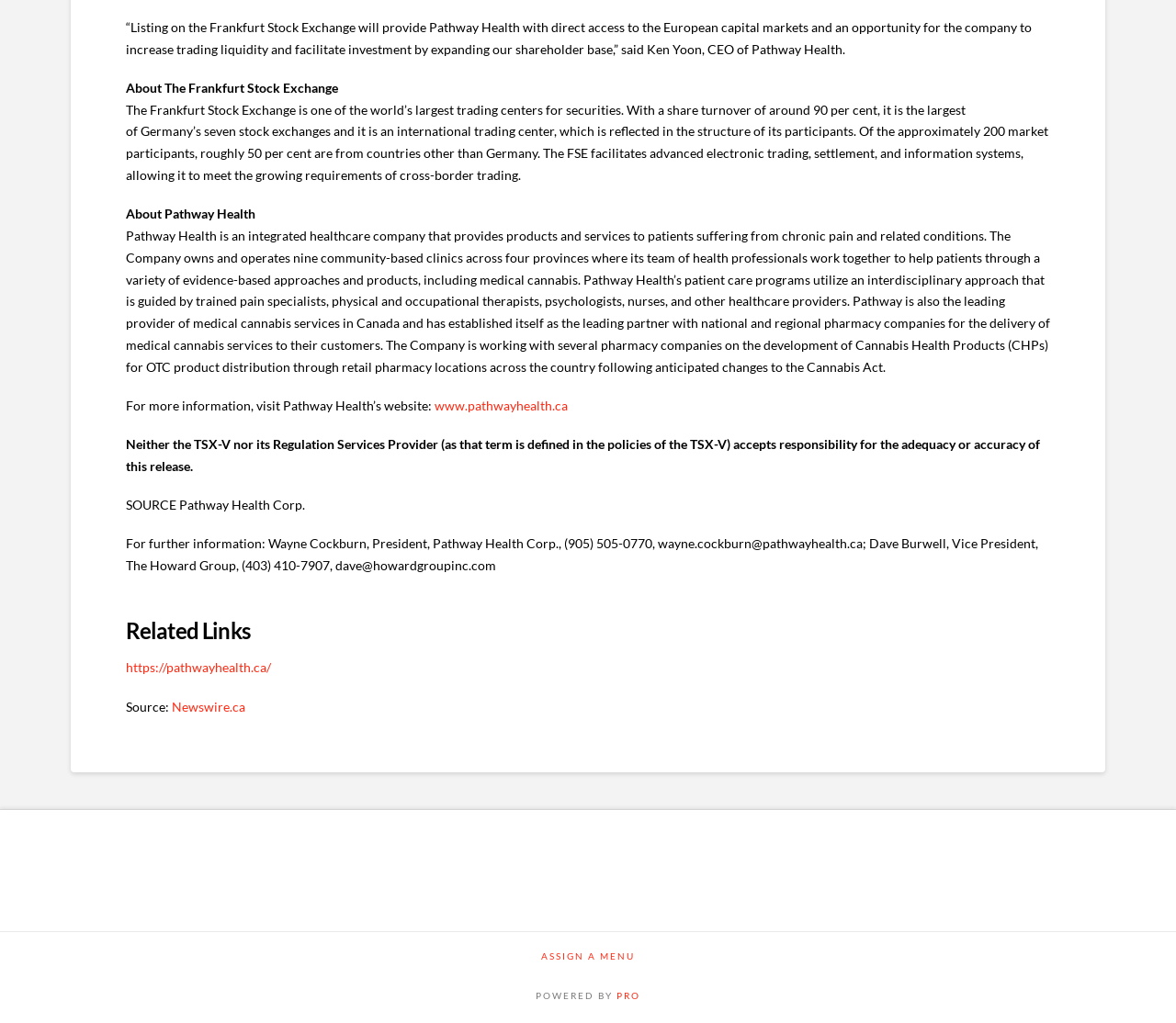Please determine the bounding box coordinates for the element with the description: "Newswire.ca".

[0.146, 0.683, 0.208, 0.698]